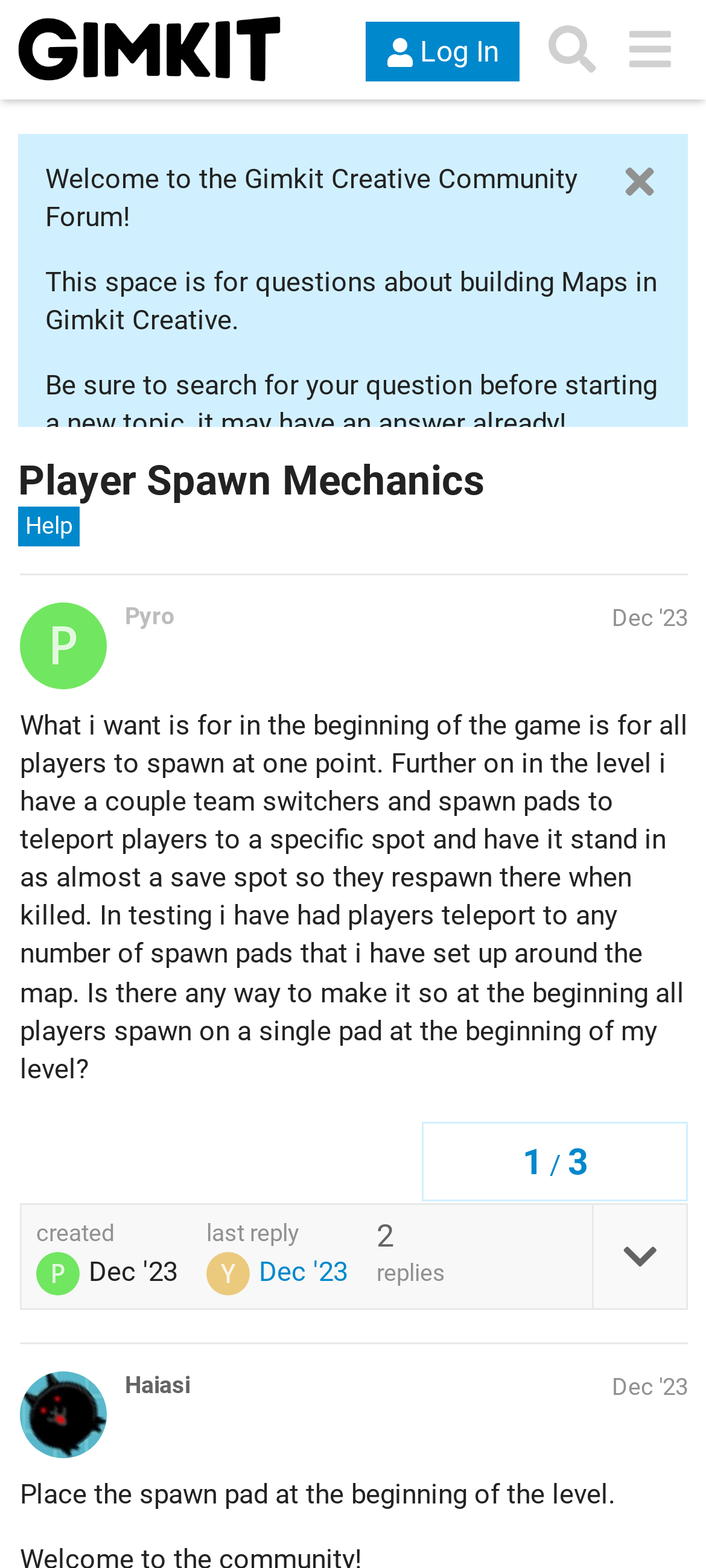Identify the bounding box coordinates of the HTML element based on this description: "Fire Free Village Programme".

None